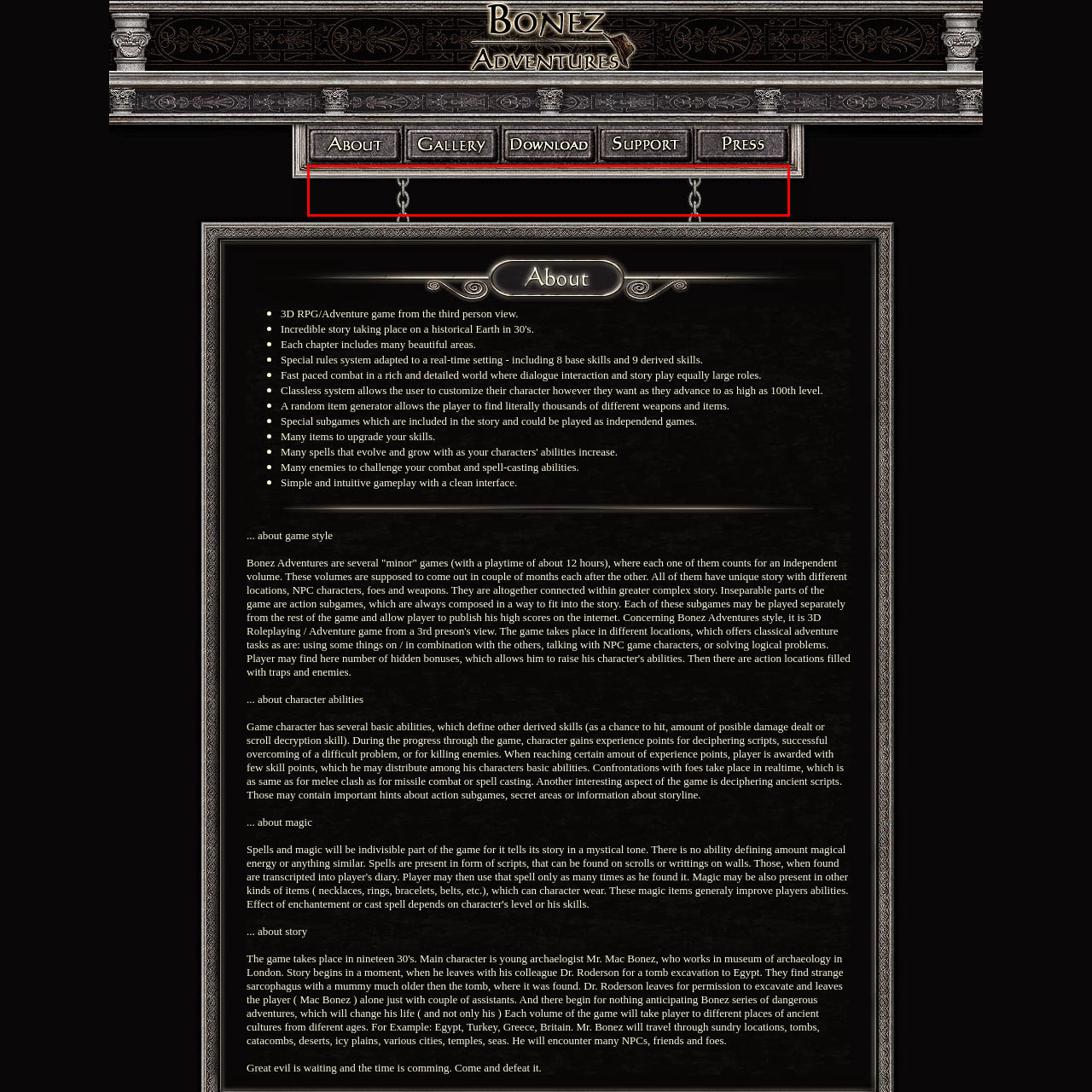Please provide a comprehensive caption for the image highlighted in the red box.

The image presents a decorative border featuring an intricately designed upper edge with a textured pattern, contrasted against a solid black background. This elegant framing element adds a touch of sophistication and artistry, making it suitable for showcasing content or as part of a visual interface related to the 3D RPG/adventure game "Bonez Adventures." The overall aesthetic enhances user engagement, drawing attention to the details of the game's narrative and gameplay features, which unfold in a rich historical context during the 1930s.